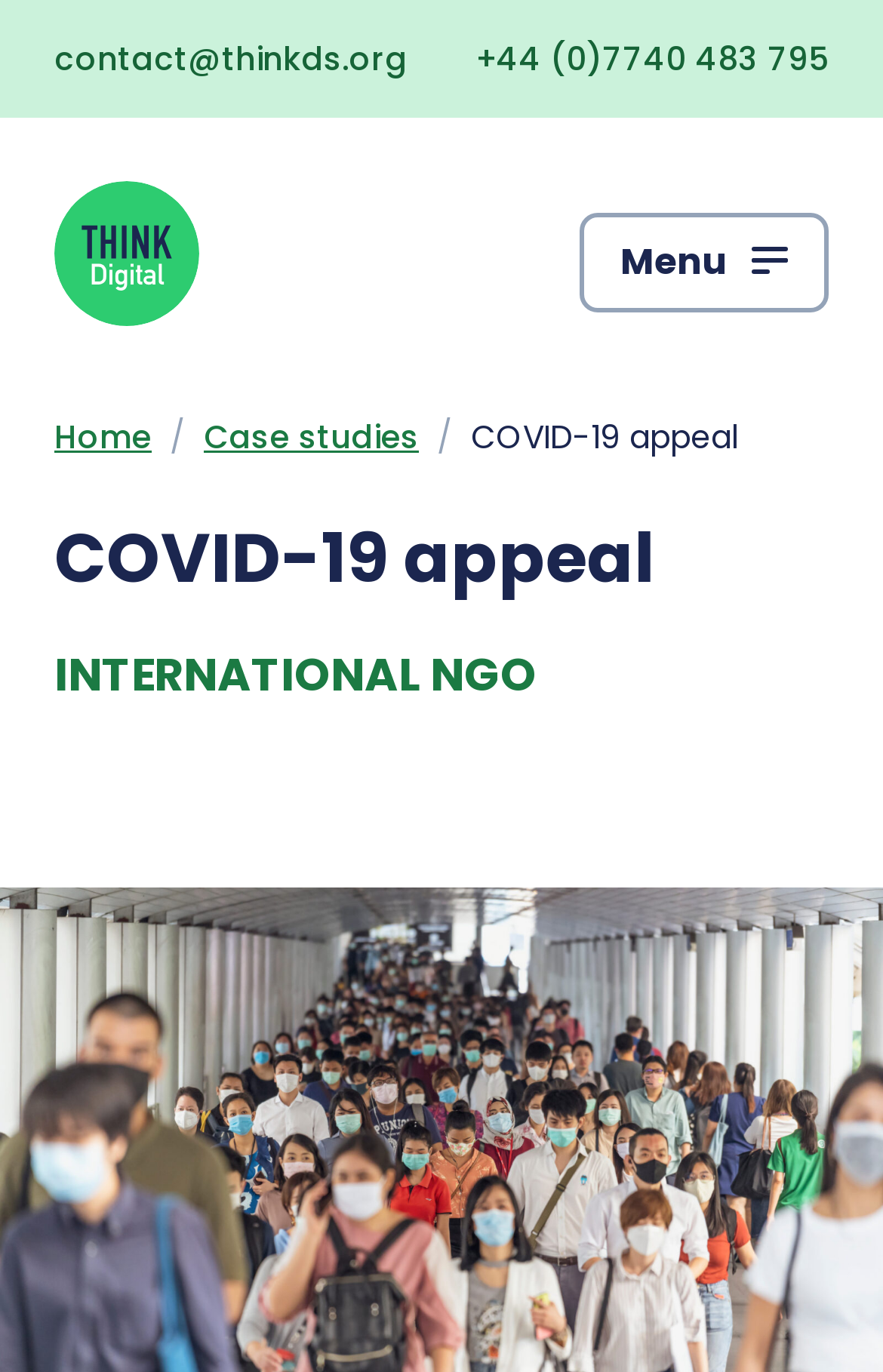What is the second menu item?
Answer the question with as much detail as possible.

I inferred this answer by looking at the menu items on the webpage. The first menu item is 'Home', and the second one is 'Services', which is located below 'Home' based on their y1, y2 coordinates.